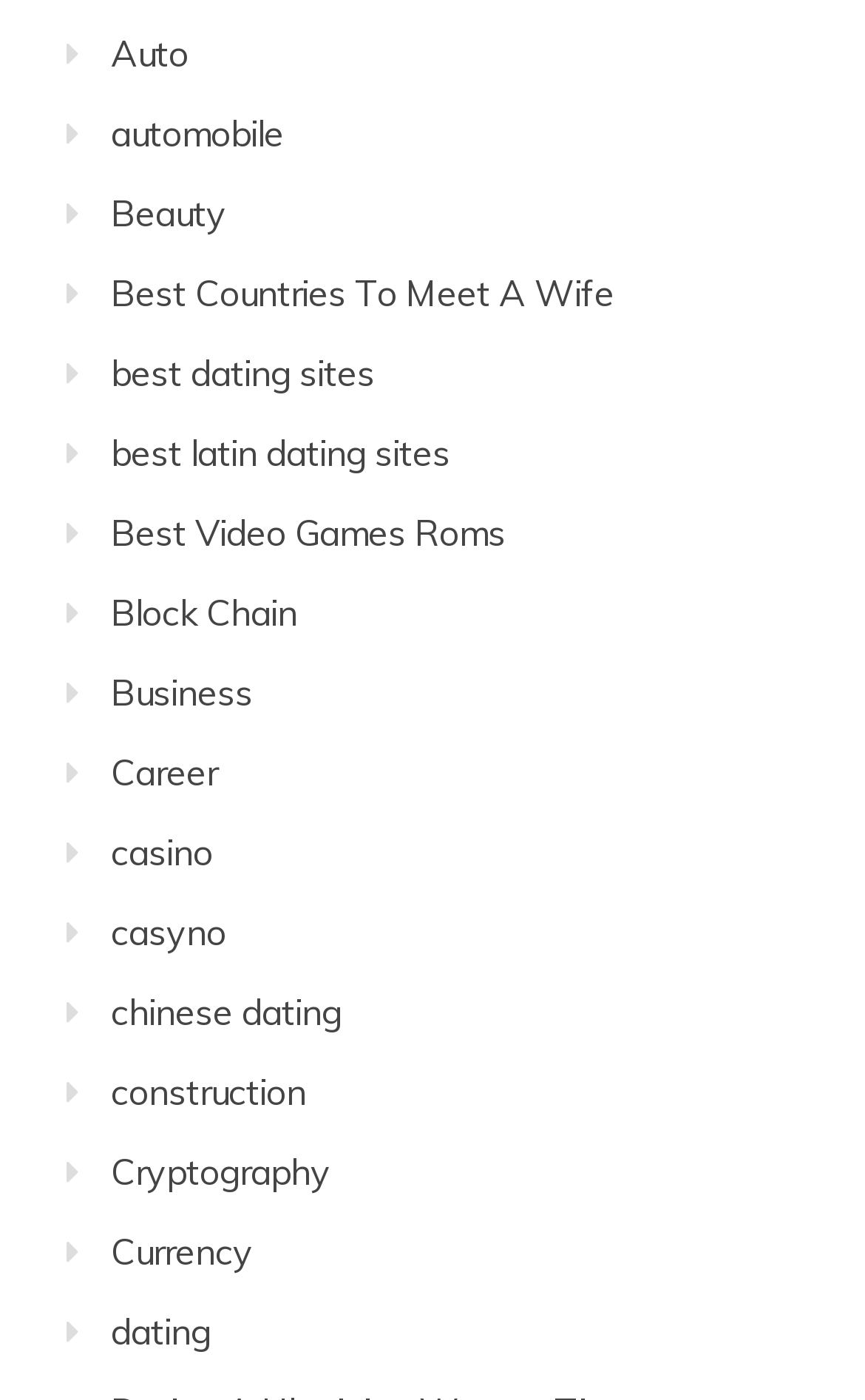What is the last category listed?
Based on the screenshot, provide a one-word or short-phrase response.

dating